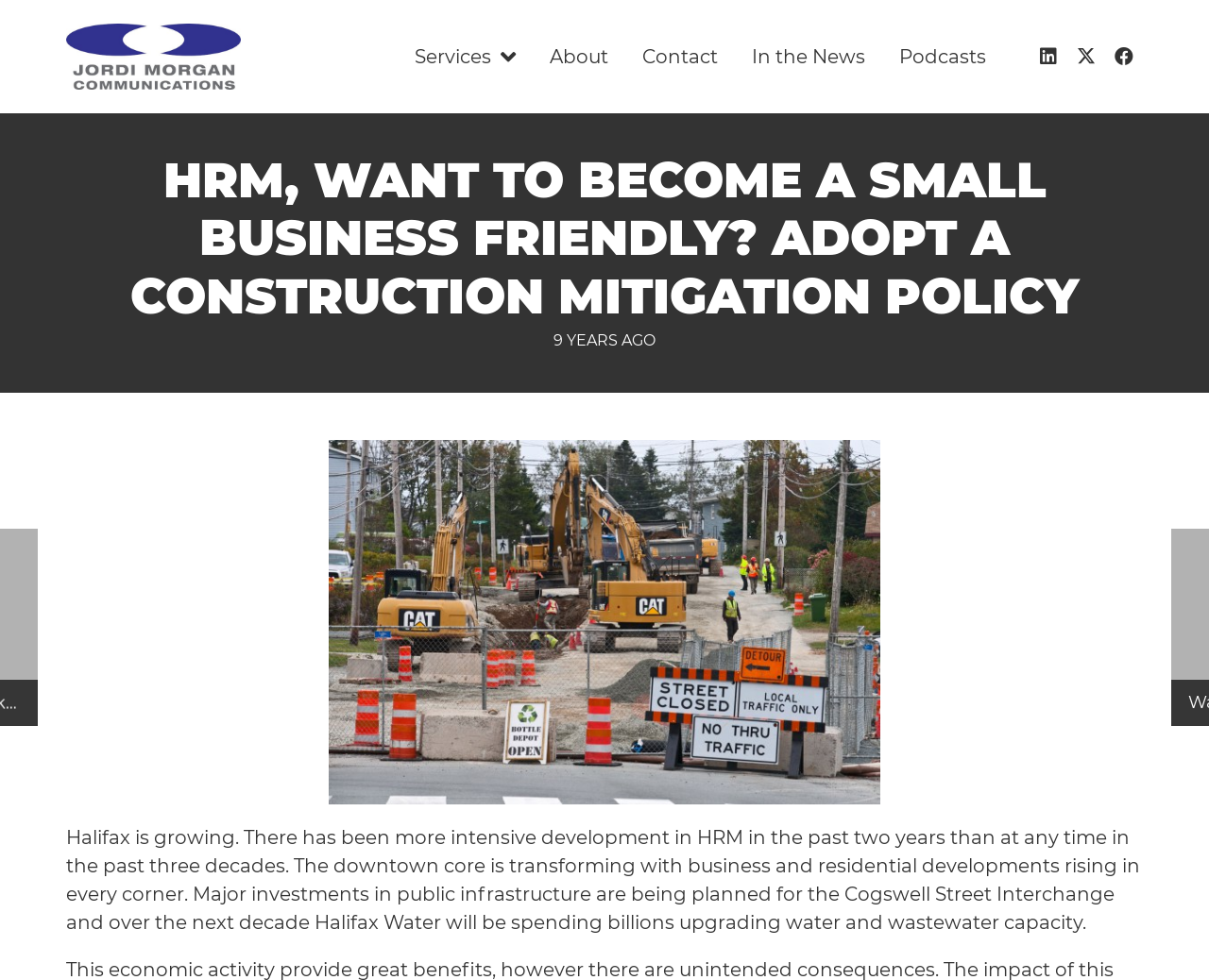What is the date of the article?
Please provide a single word or phrase as your answer based on the screenshot.

13 January 2015